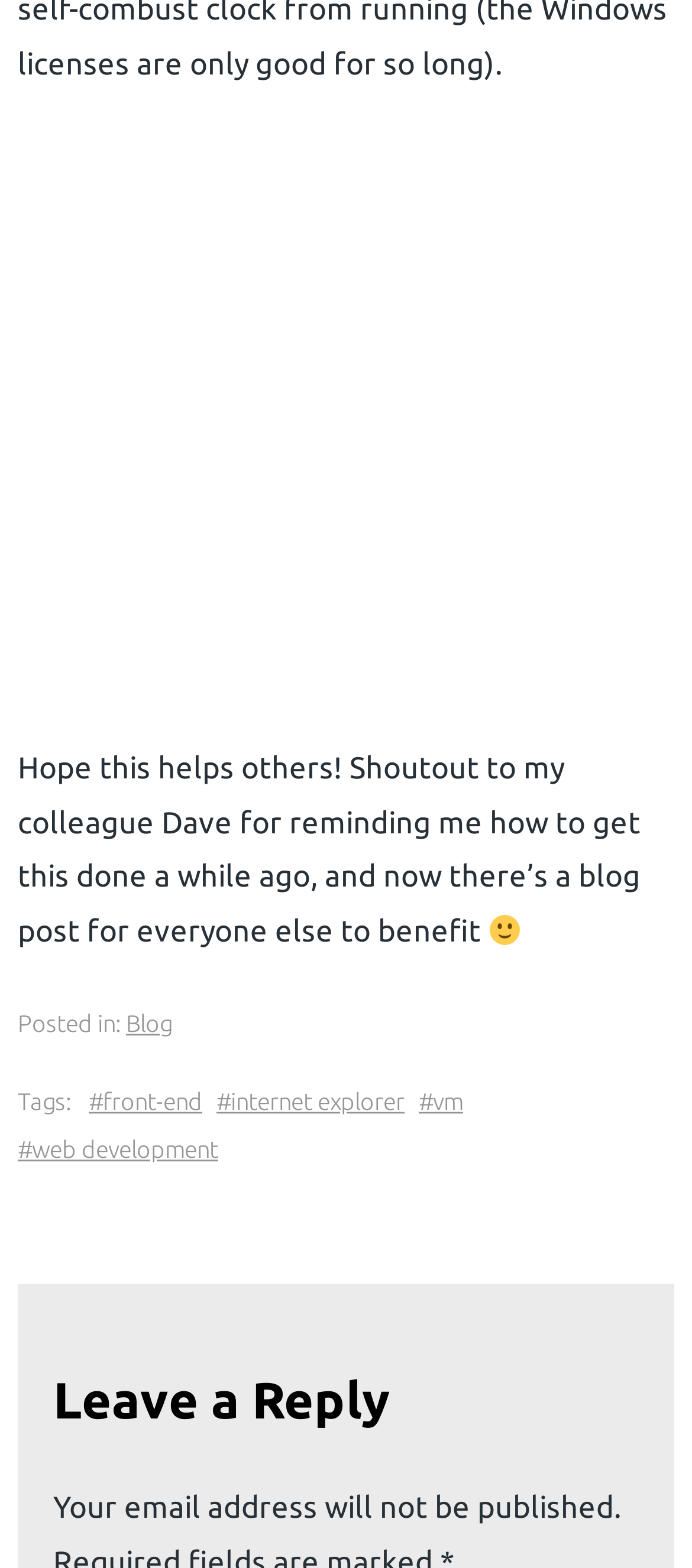Given the webpage screenshot, identify the bounding box of the UI element that matches this description: "alt="05-take-snapshot"".

[0.026, 0.092, 0.974, 0.438]